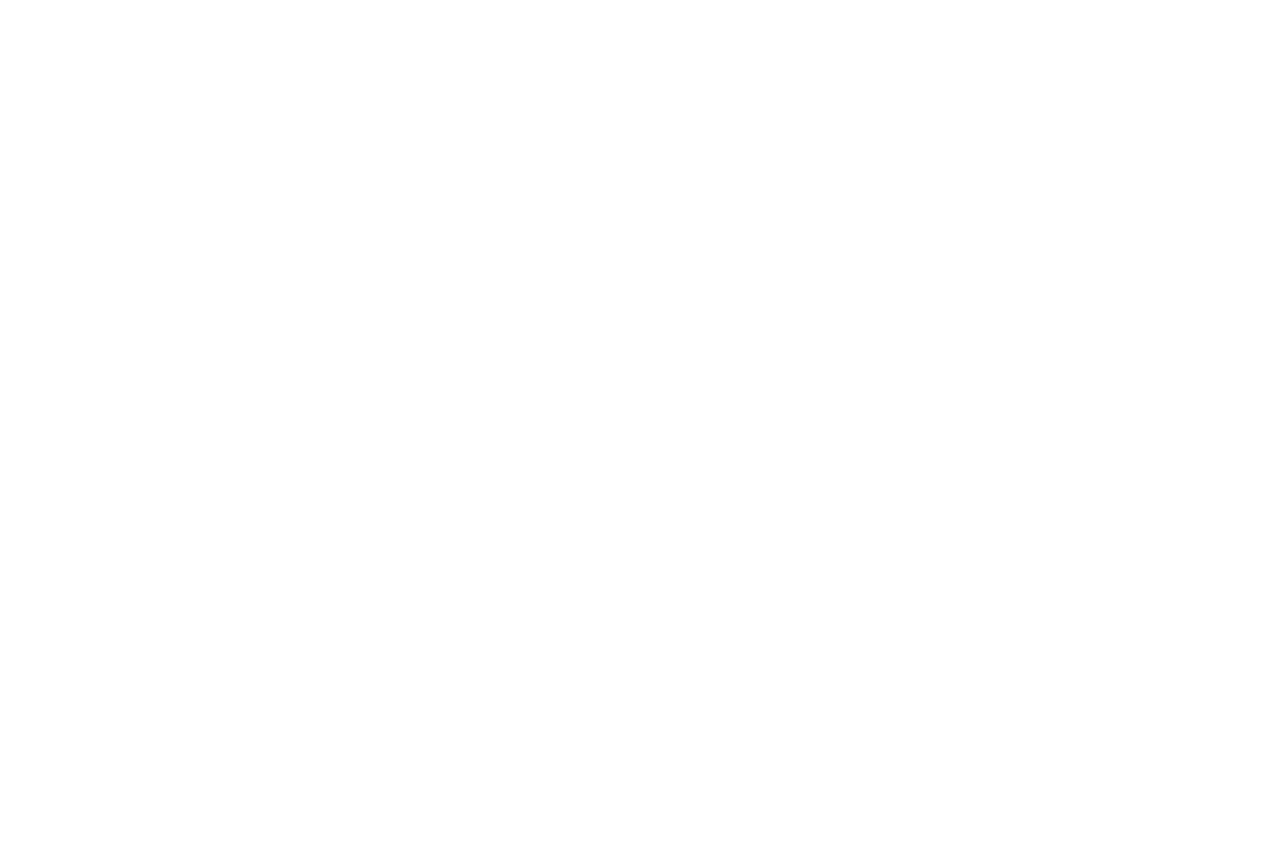Find the bounding box coordinates for the element that must be clicked to complete the instruction: "View Annual Financial Statement : 2012-13". The coordinates should be four float numbers between 0 and 1, indicated as [left, top, right, bottom].

[0.42, 0.834, 0.662, 0.902]